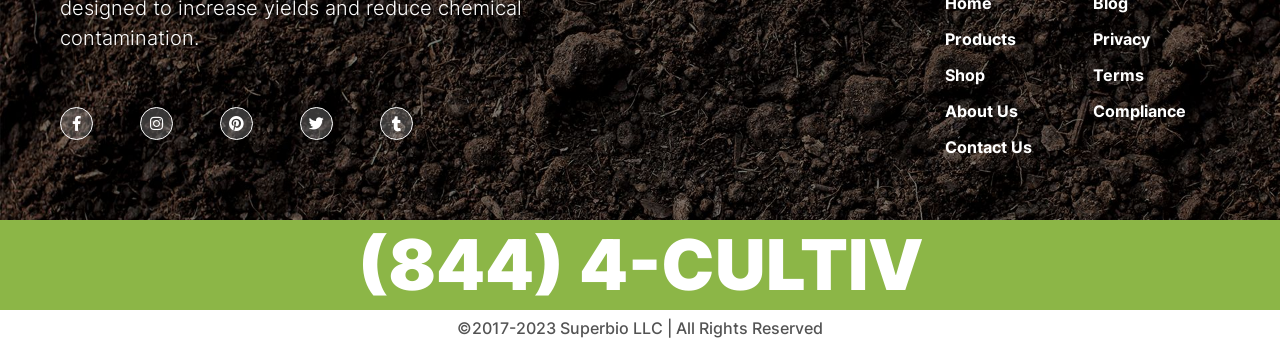How many main navigation links are there?
Using the image as a reference, deliver a detailed and thorough answer to the question.

I examined the main navigation links on the webpage and found that there are 4 links: Products, Shop, About Us, and Contact Us.